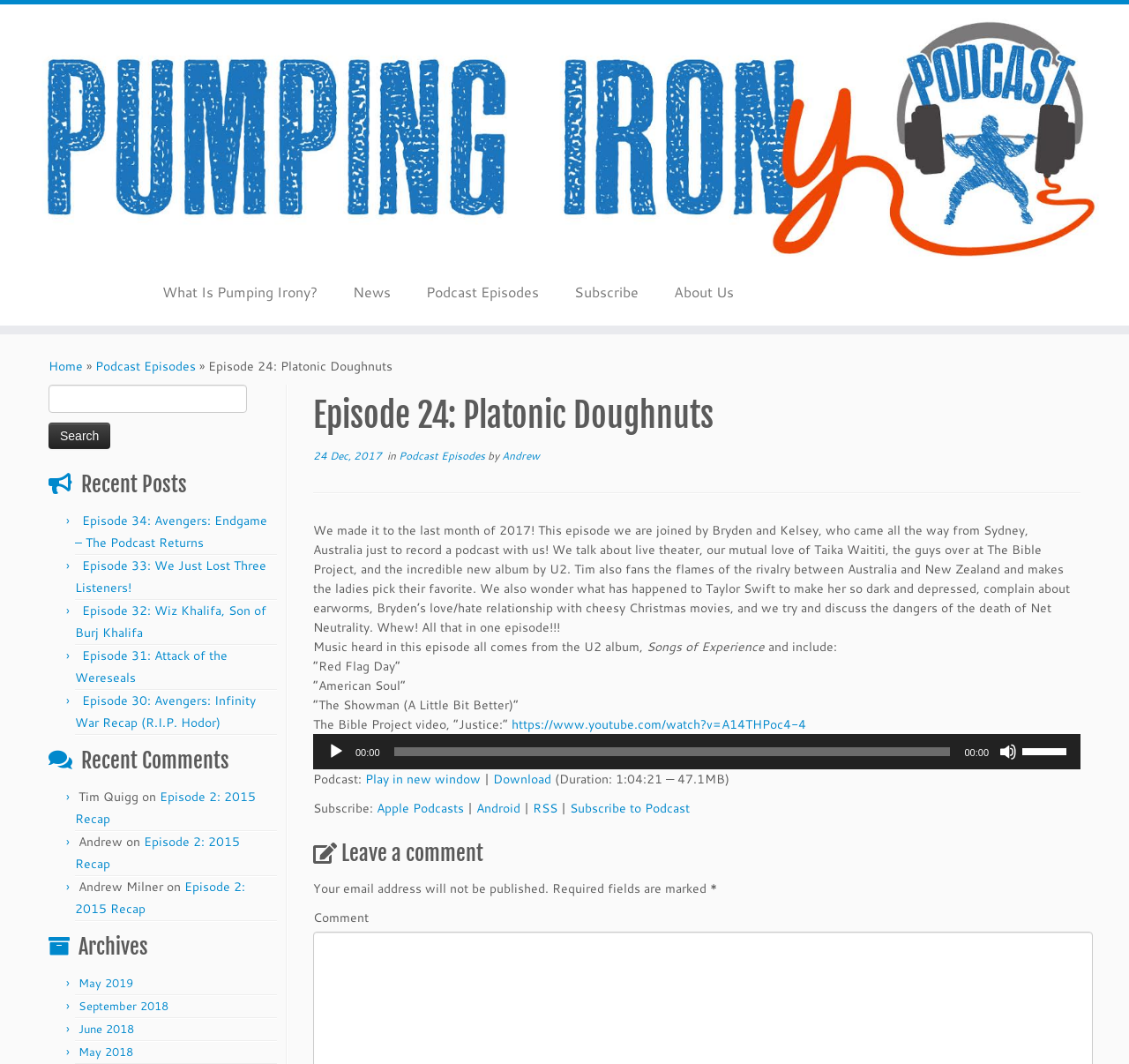Locate the bounding box coordinates of the element that should be clicked to fulfill the instruction: "Search for podcast episodes".

[0.043, 0.362, 0.249, 0.422]